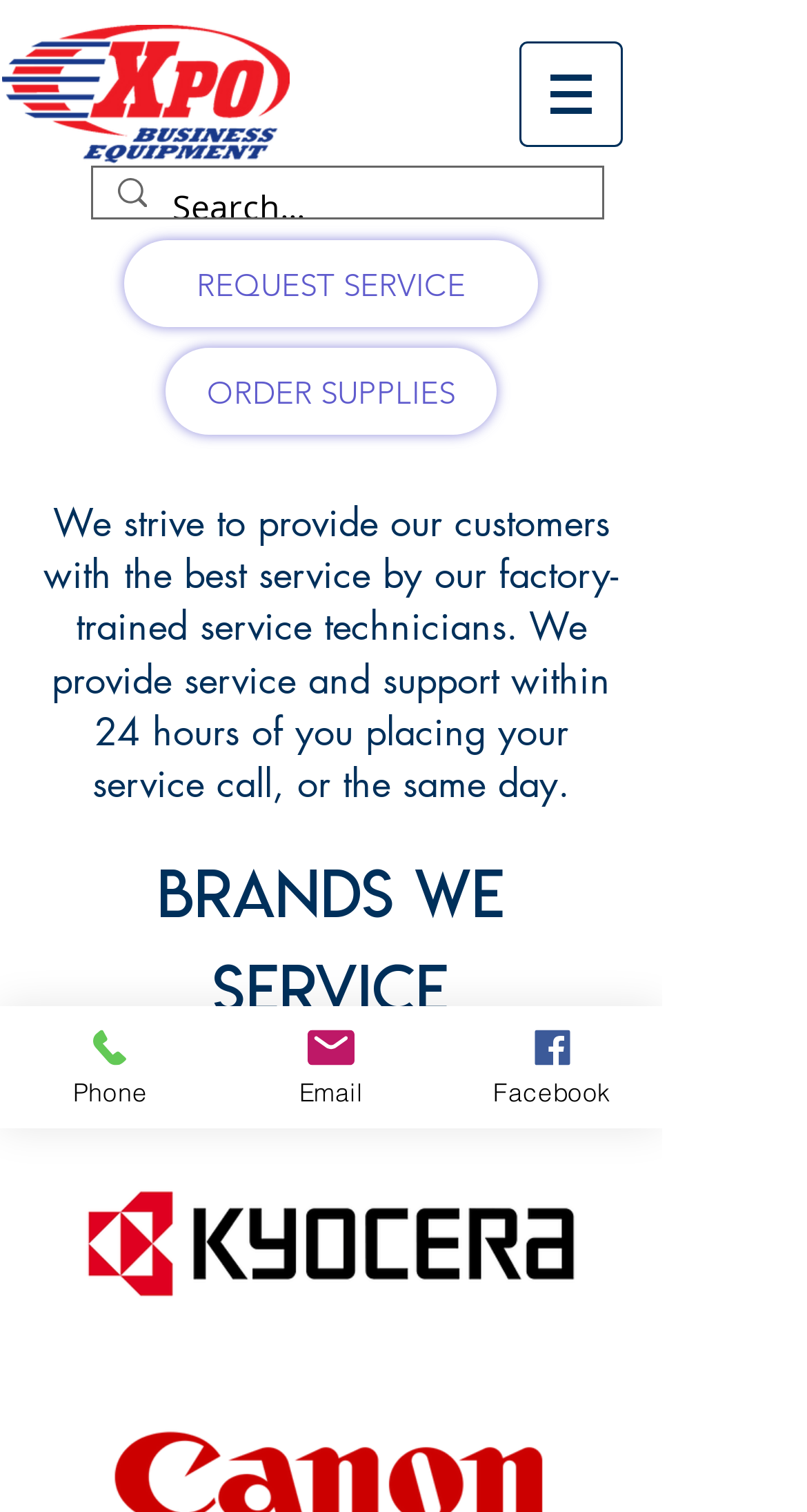What is the purpose of the company?
Using the information from the image, provide a comprehensive answer to the question.

The purpose of the company is to provide copier repair and service, as indicated by the heading 'We strive to provide our customers with the best service by our factory-trained service technicians.' located in the middle of the webpage, with a bounding box of [0.051, 0.329, 0.769, 0.536].